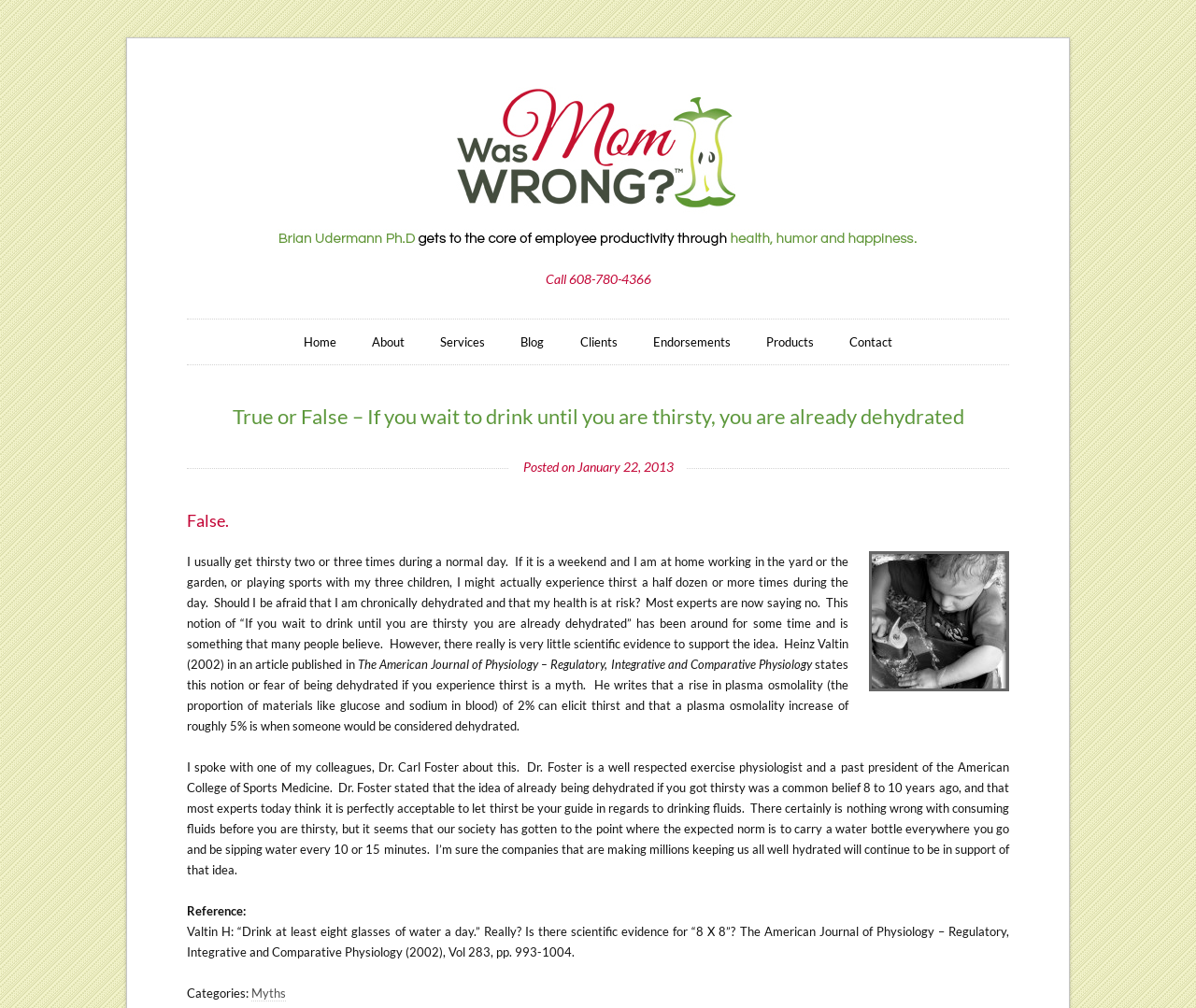Find the bounding box coordinates for the area that should be clicked to accomplish the instruction: "Go to the 'Home' page".

[0.254, 0.317, 0.281, 0.361]